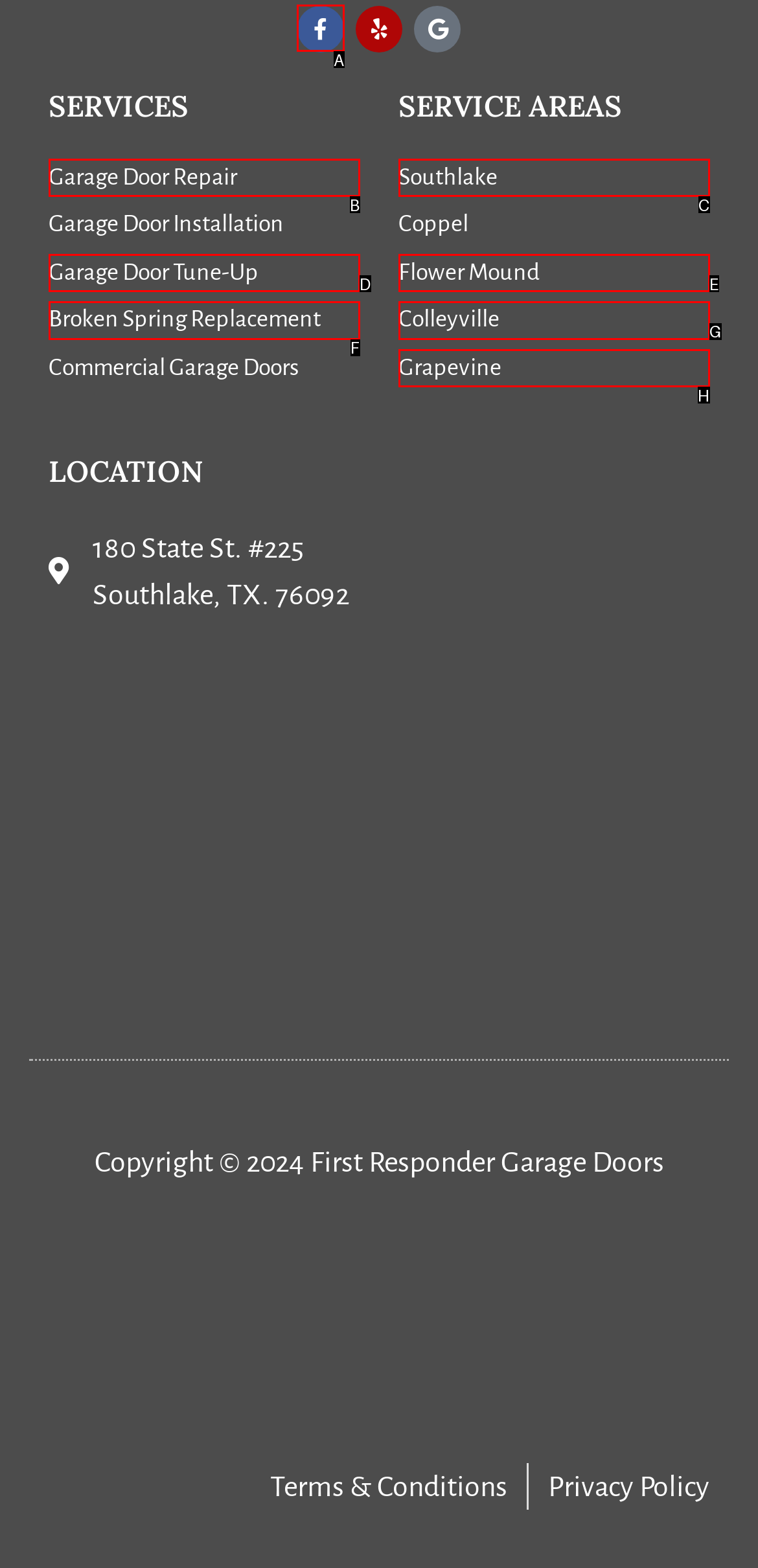Select the correct option from the given choices to perform this task: Click on Facebook link. Provide the letter of that option.

A